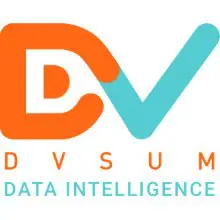What is the company's focus and expertise?
Please provide a single word or phrase as your answer based on the image.

managing and analyzing data